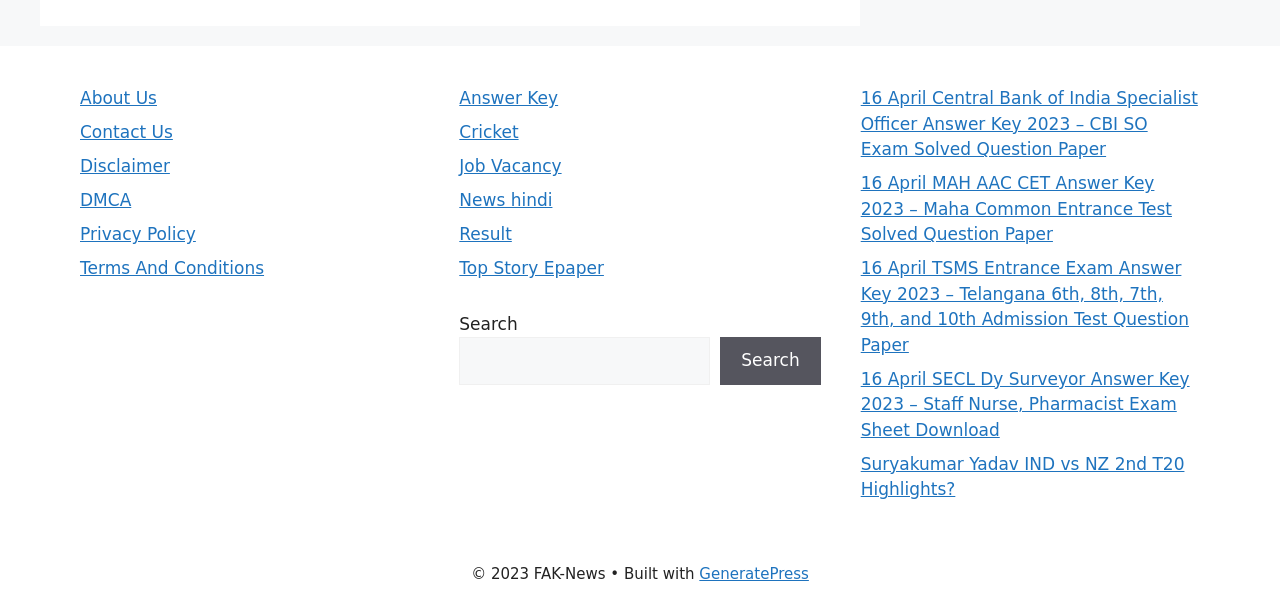What is the theme of the links in the top-left section of the webpage?
Give a comprehensive and detailed explanation for the question.

The links in the top-left section of the webpage include 'About Us', 'Contact Us', 'Disclaimer', and 'Terms And Conditions'. This suggests that the theme of these links is related to information about the website itself.